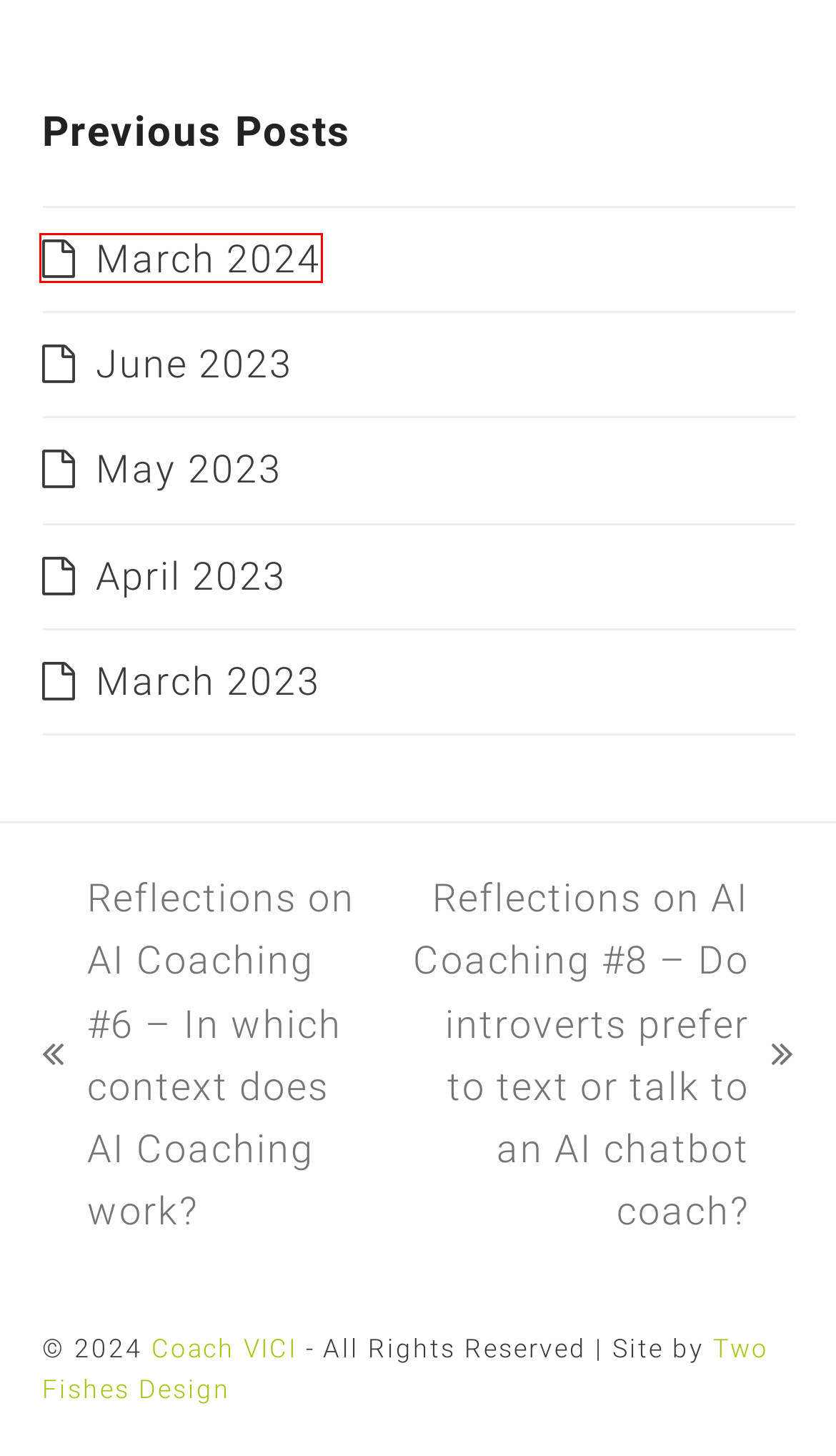You are given a screenshot of a webpage with a red bounding box around an element. Choose the most fitting webpage description for the page that appears after clicking the element within the red bounding box. Here are the candidates:
A. AI Coaching | Coach VICI
B. March 2024 - Coach VICI
C. April 2023 - Coach VICI
D. May 2023 - Coach VICI
E. March 2023 - Coach VICI
F. June 2023 - Coach VICI
G. Logo Design ƒ Website Design ƒ Cape Town
H. Reflections on AI Coaching #6 – In which context does AI Coaching work? - Coach VICI

B